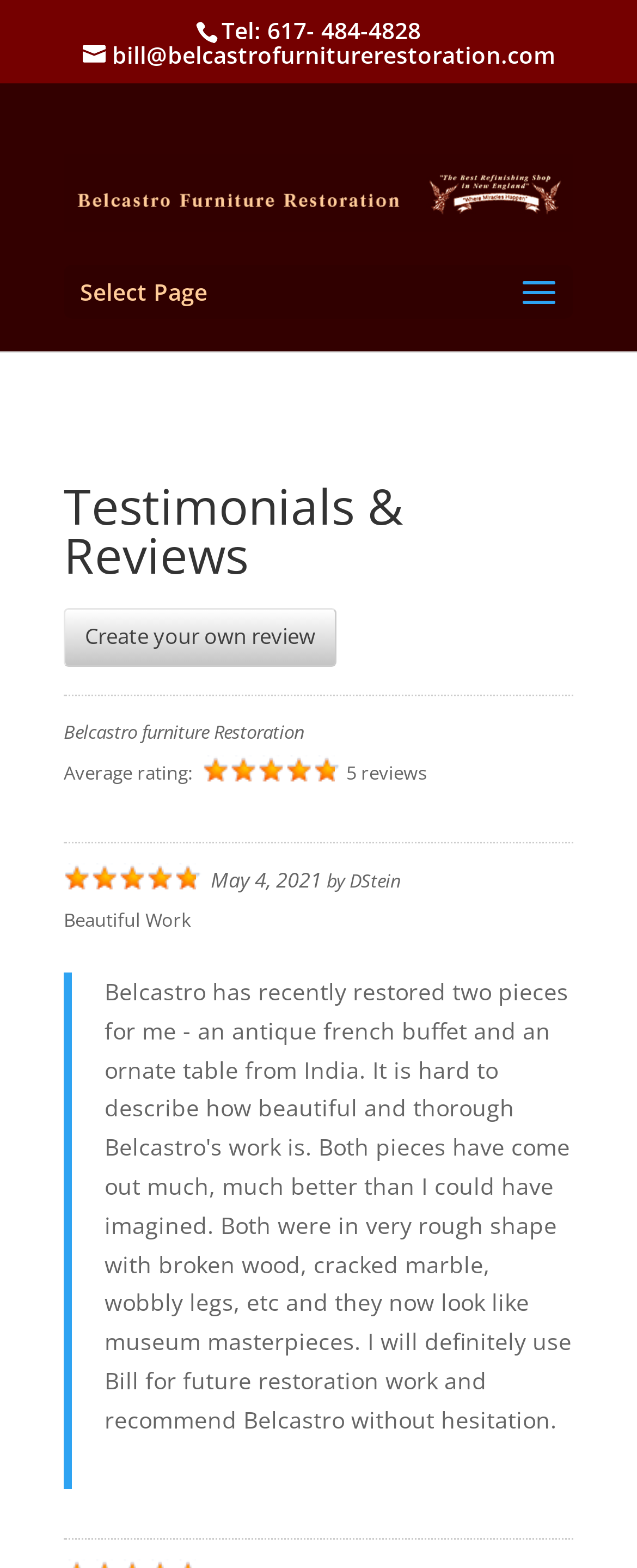Respond to the following question with a brief word or phrase:
What is the date of the first review?

May 4, 2021